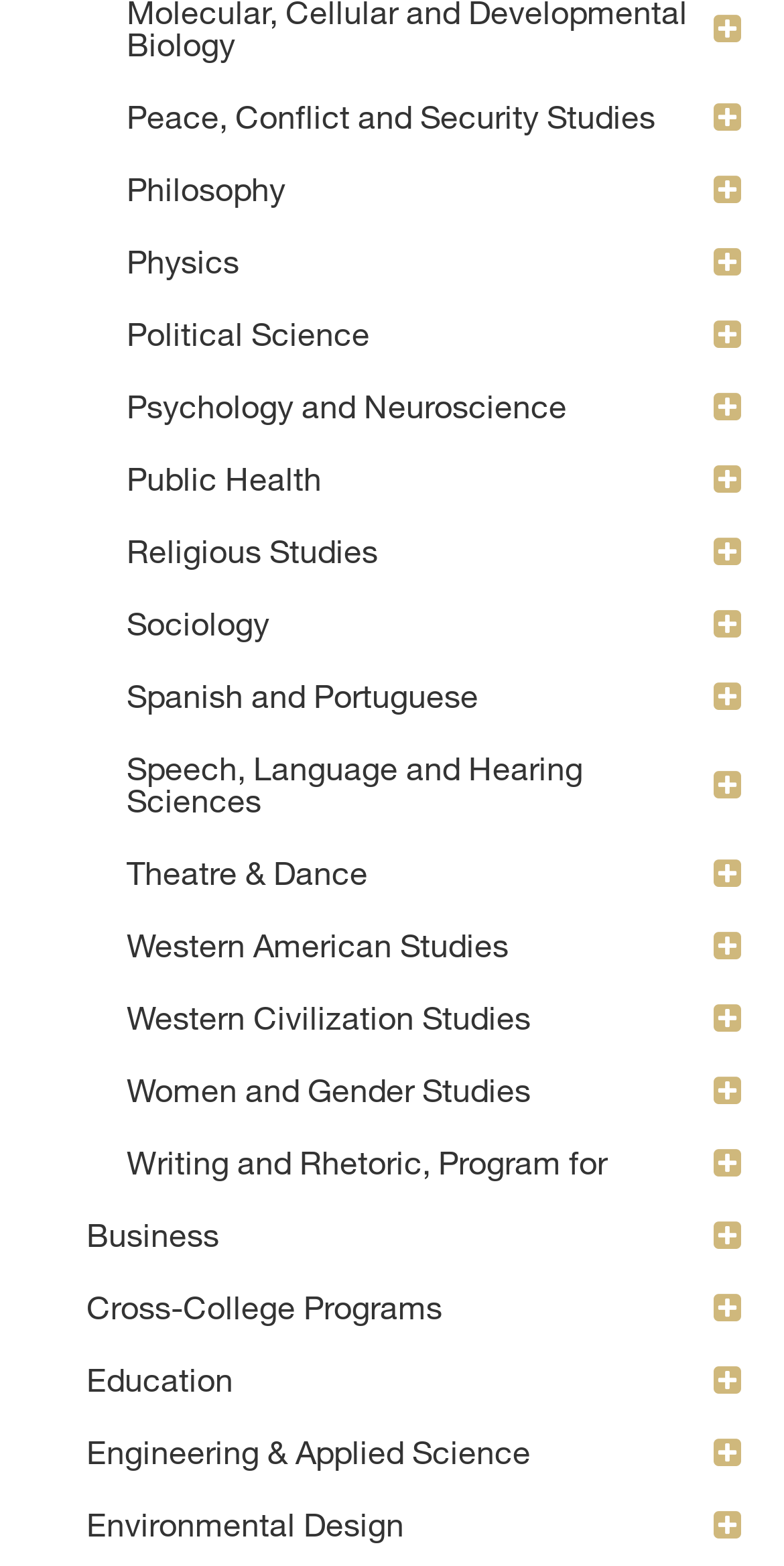What is the last subject listed? Based on the image, give a response in one word or a short phrase.

Environmental Design